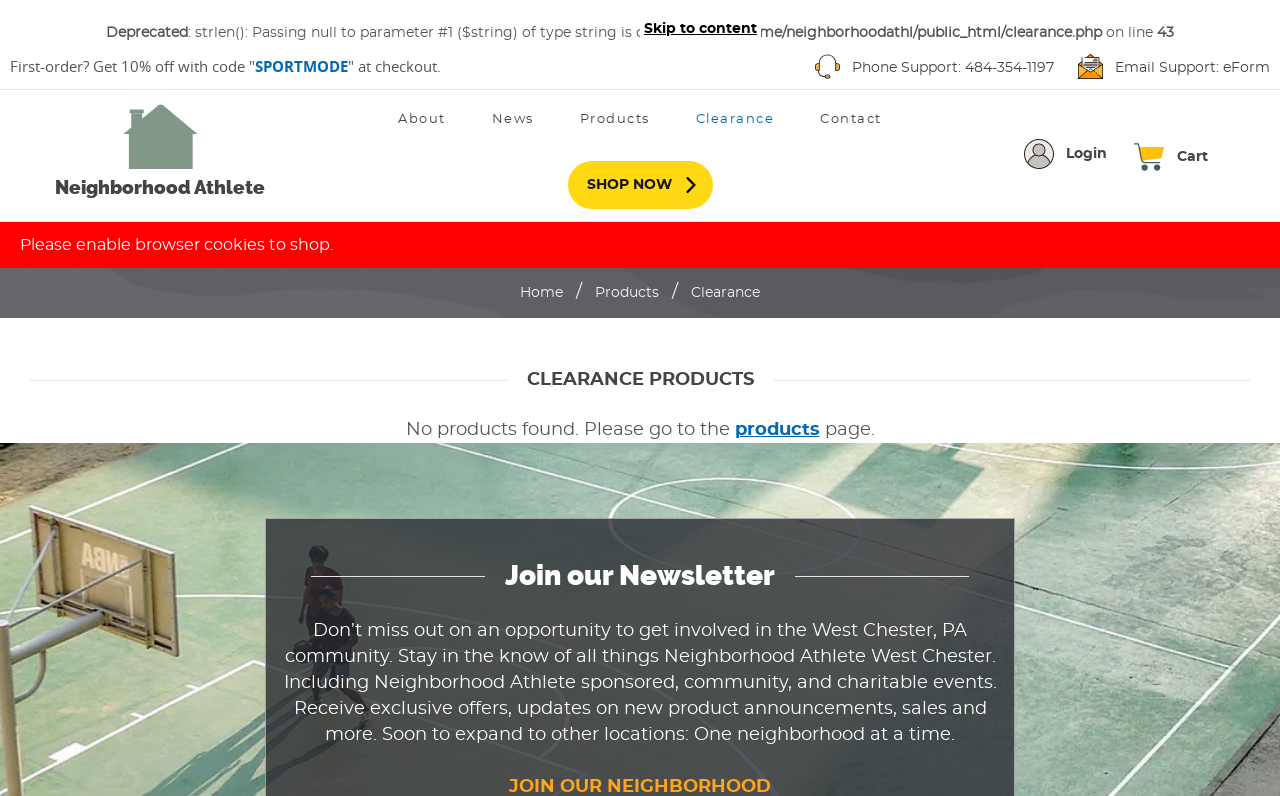Respond with a single word or phrase to the following question:
What is the discount code for first-order customers?

SPORTMODE